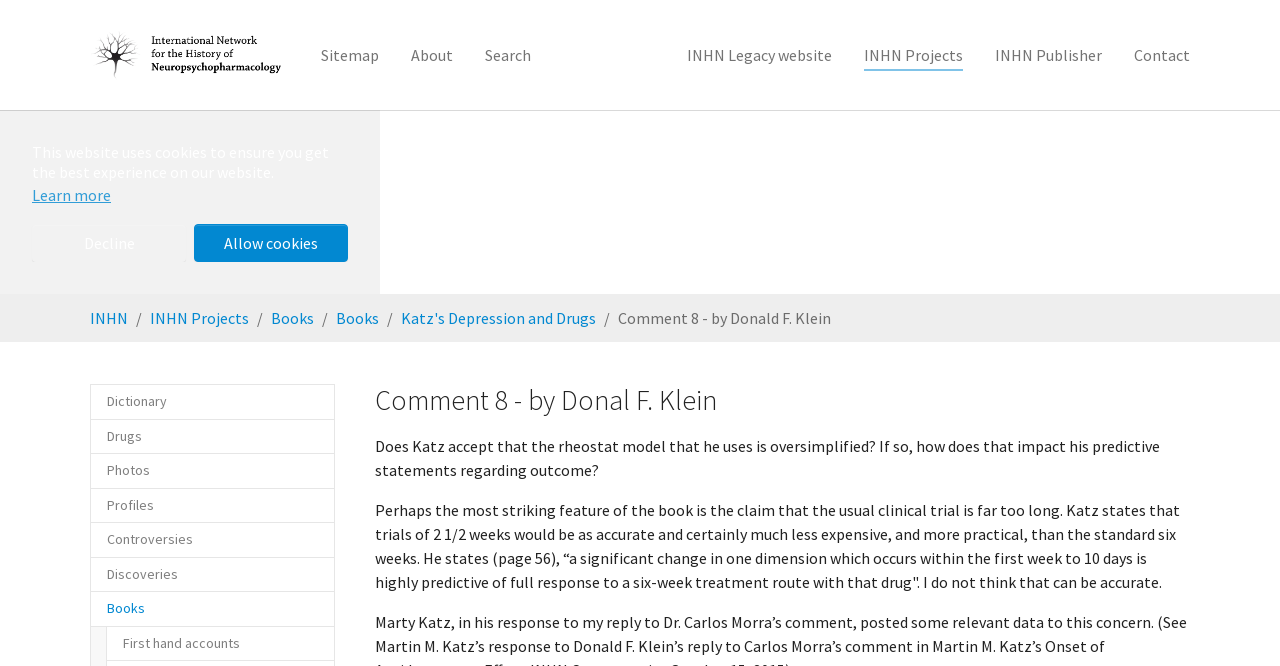Based on the image, provide a detailed and complete answer to the question: 
What is the website's logo?

The logo is located at the top left corner of the webpage, and it is an image with the text 'INHN'.